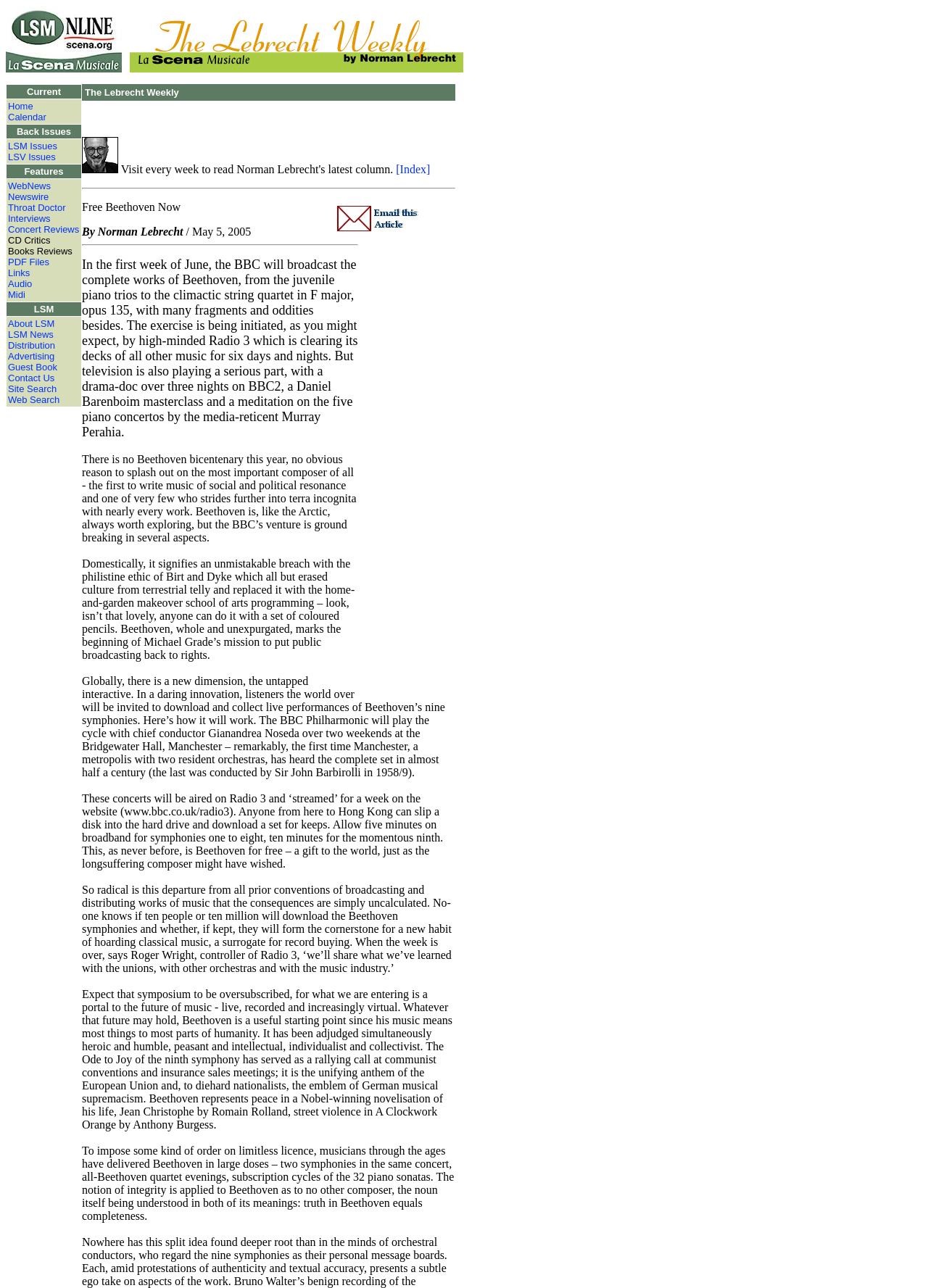From the webpage screenshot, predict the bounding box of the UI element that matches this description: "LSV Issues".

[0.009, 0.116, 0.06, 0.126]